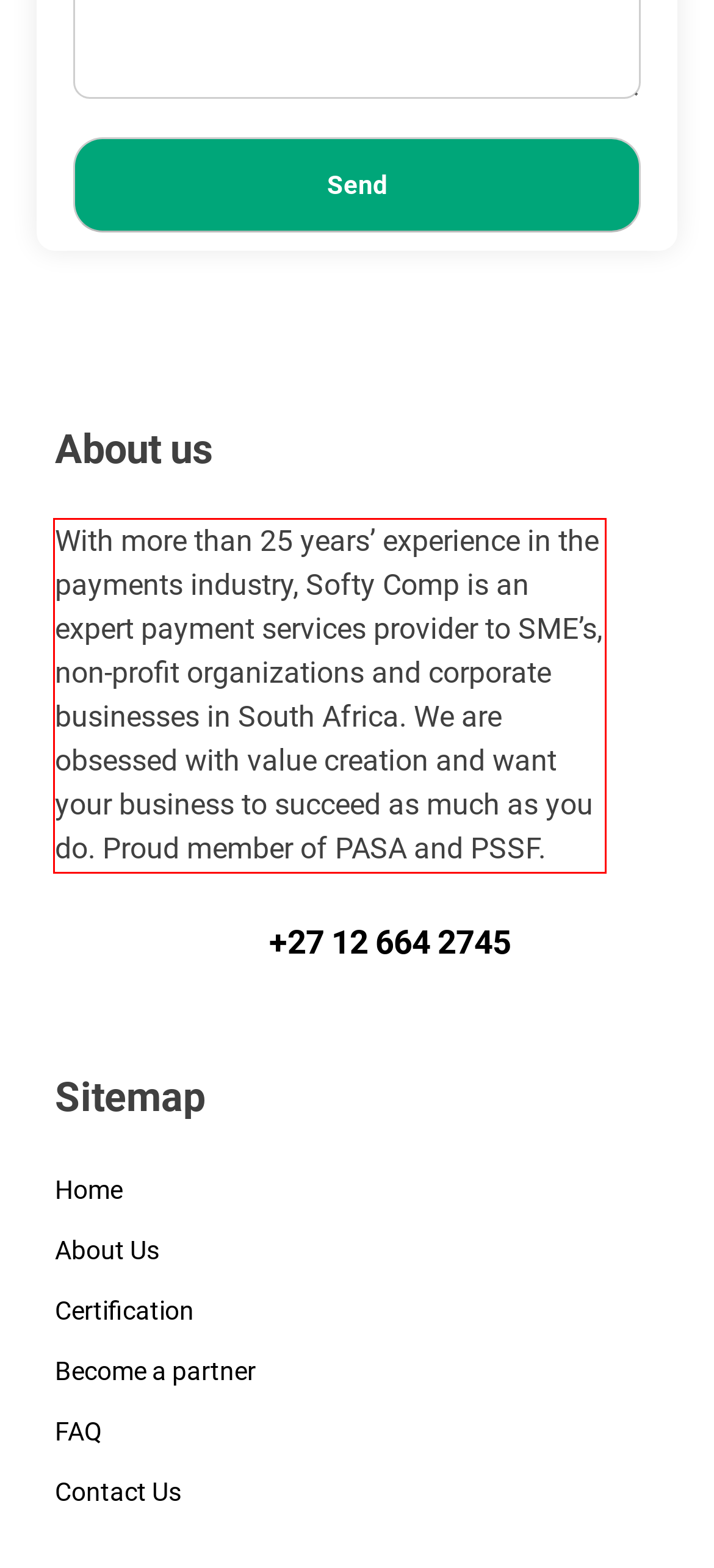Look at the screenshot of the webpage, locate the red rectangle bounding box, and generate the text content that it contains.

With more than 25 years’ experience in the payments industry, Softy Comp is an expert payment services provider to SME’s, non-profit organizations and corporate businesses in South Africa. We are obsessed with value creation and want your business to succeed as much as you do. Proud member of PASA and PSSF.